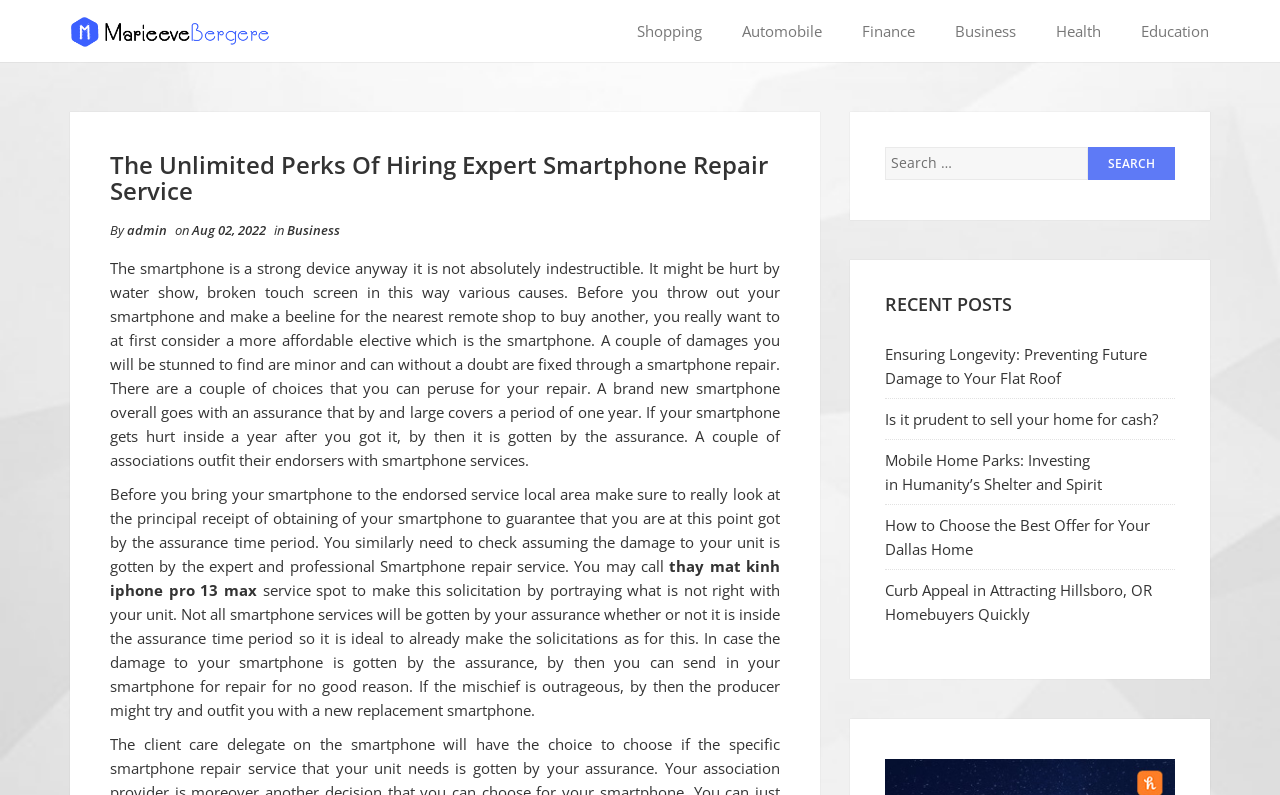Please give a succinct answer using a single word or phrase:
What is the purpose of the search box?

Search